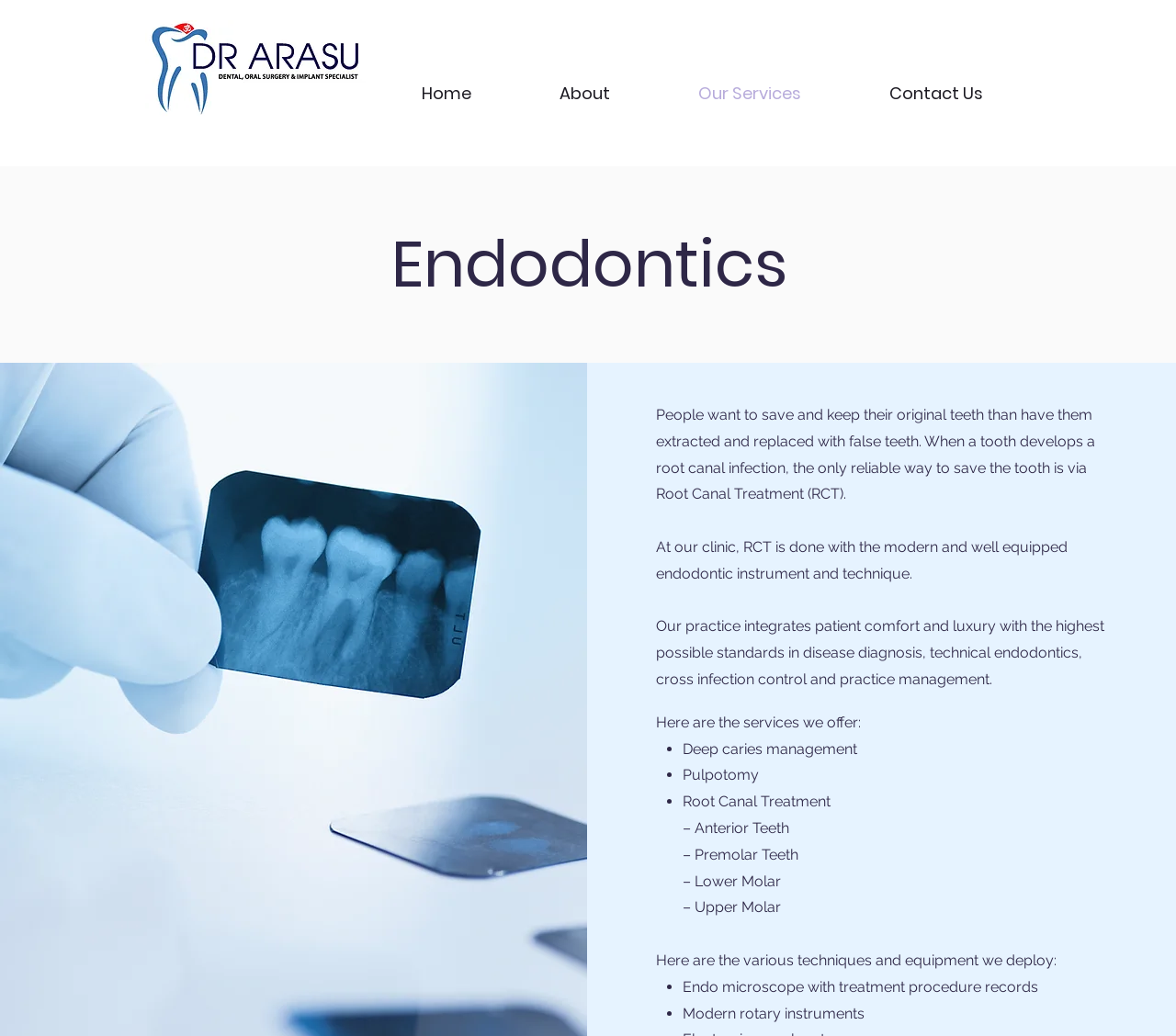Predict the bounding box of the UI element that fits this description: "Contact Us".

[0.719, 0.068, 0.873, 0.113]